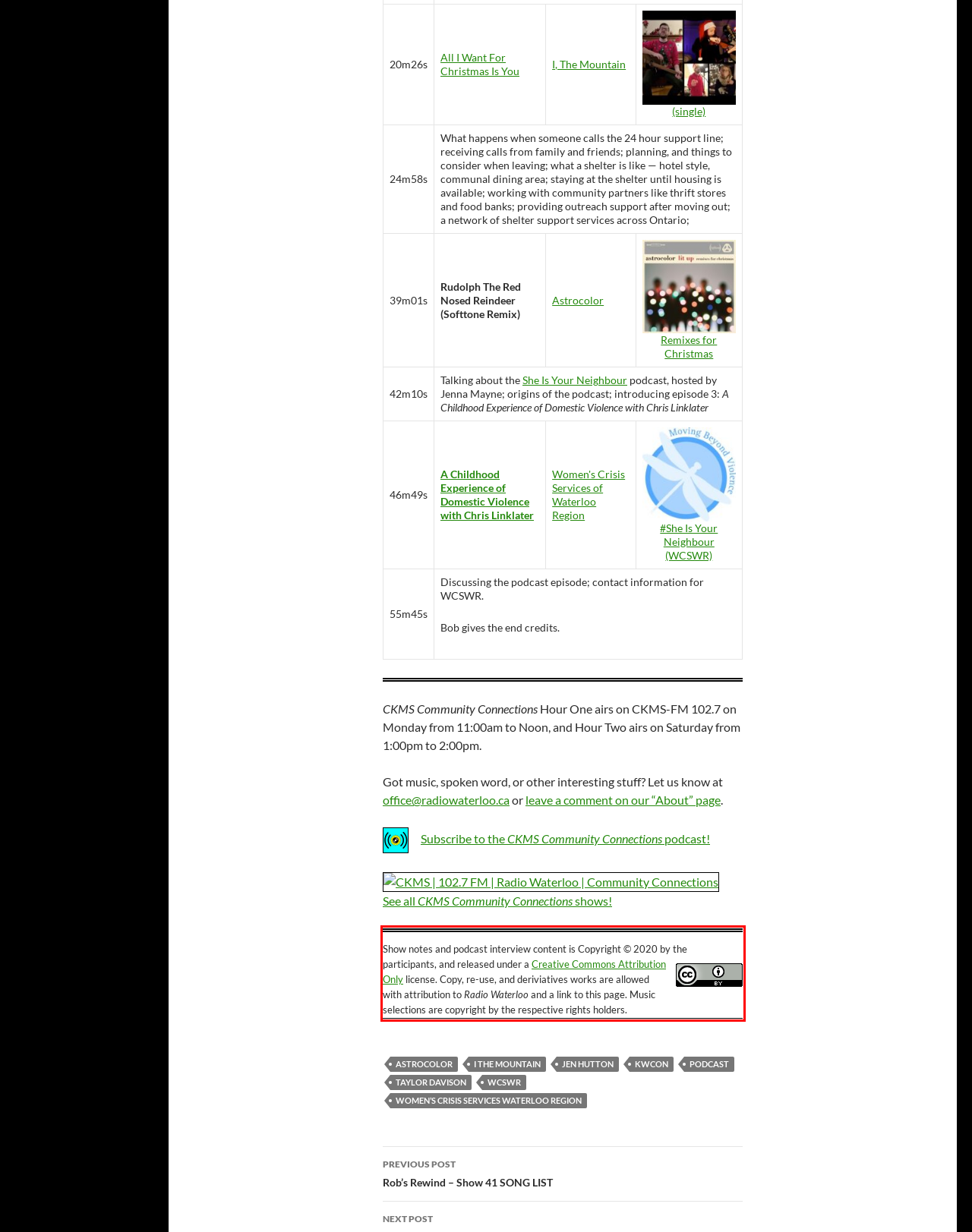You are provided with a screenshot of a webpage that includes a UI element enclosed in a red rectangle. Extract the text content inside this red rectangle.

Show notes and podcast interview content is Copyright © 2020 by the participants, and released under a Creative Commons Attribution Only license. Copy, re-use, and deriviatives works are allowed with attribution to Radio Waterloo and a link to this page. Music selections are copyright by the respective rights holders.